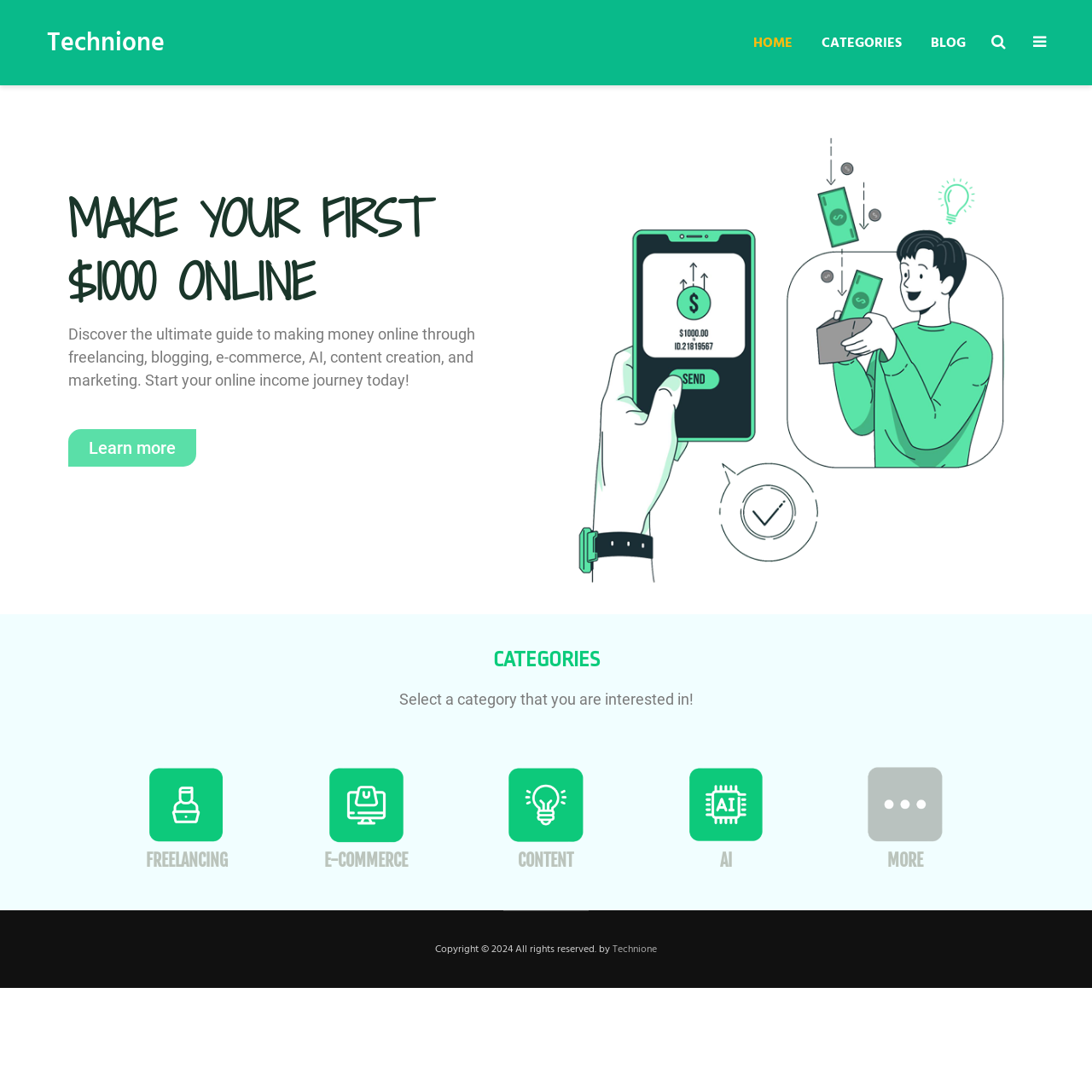Determine the coordinates of the bounding box that should be clicked to complete the instruction: "Visit the BLOG page". The coordinates should be represented by four float numbers between 0 and 1: [left, top, right, bottom].

[0.841, 0.023, 0.896, 0.055]